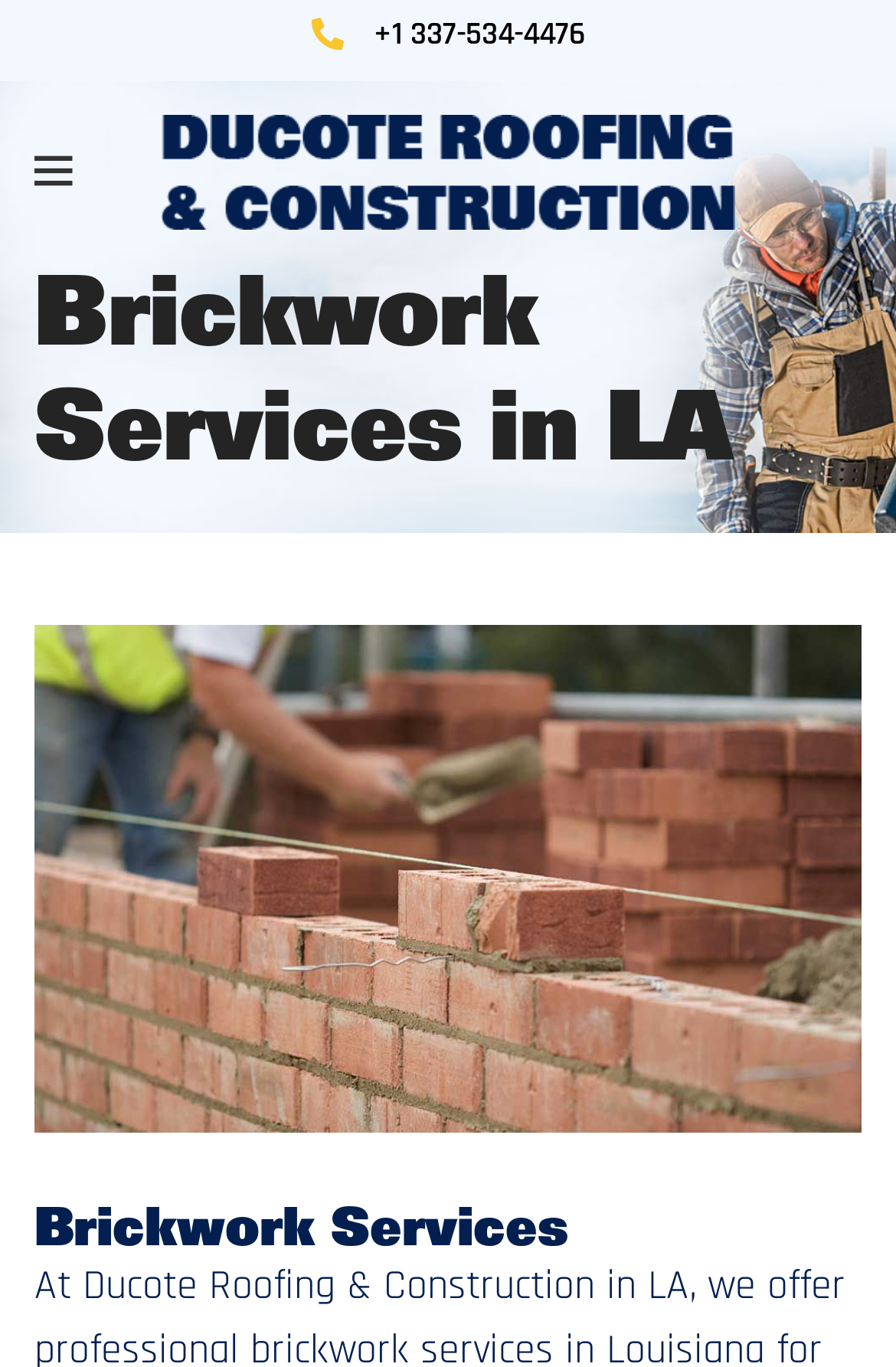What is the company name?
Please use the image to provide a one-word or short phrase answer.

Ducote Roofing & Construction